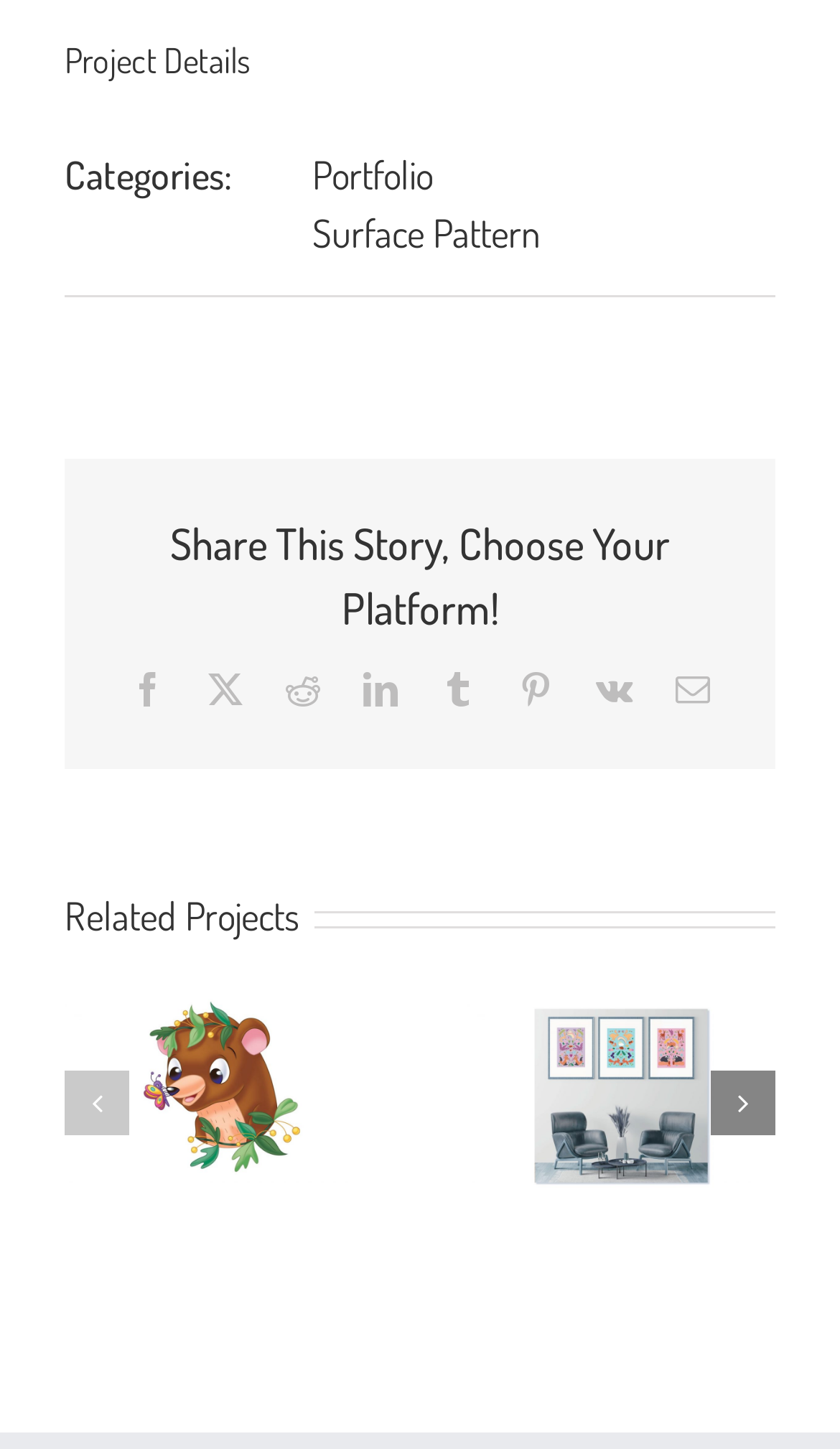Please indicate the bounding box coordinates of the element's region to be clicked to achieve the instruction: "Click the European Justice Forum logo". Provide the coordinates as four float numbers between 0 and 1, i.e., [left, top, right, bottom].

None